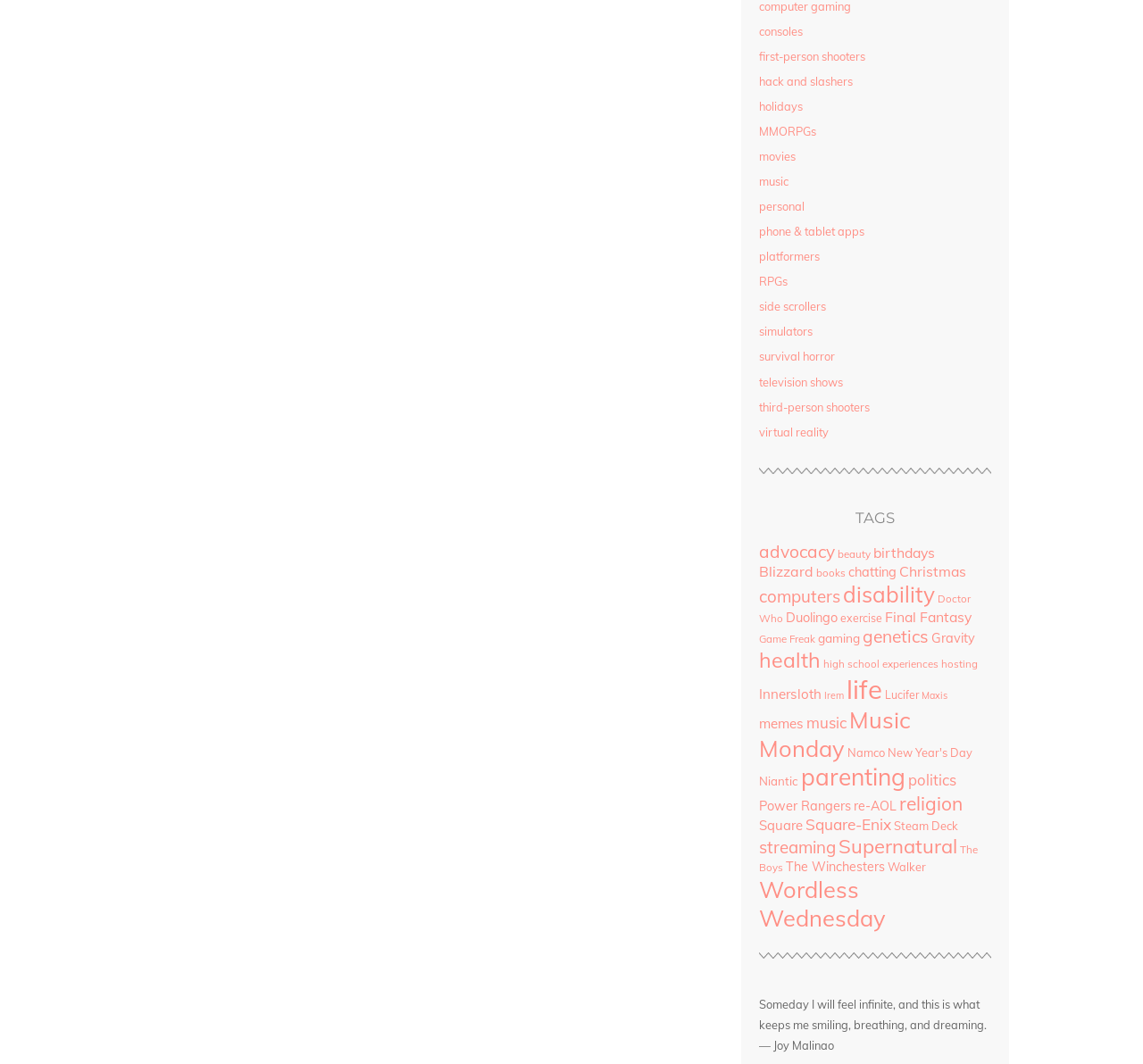Locate the bounding box for the described UI element: "hack and slashers". Ensure the coordinates are four float numbers between 0 and 1, formatted as [left, top, right, bottom].

[0.664, 0.07, 0.746, 0.083]